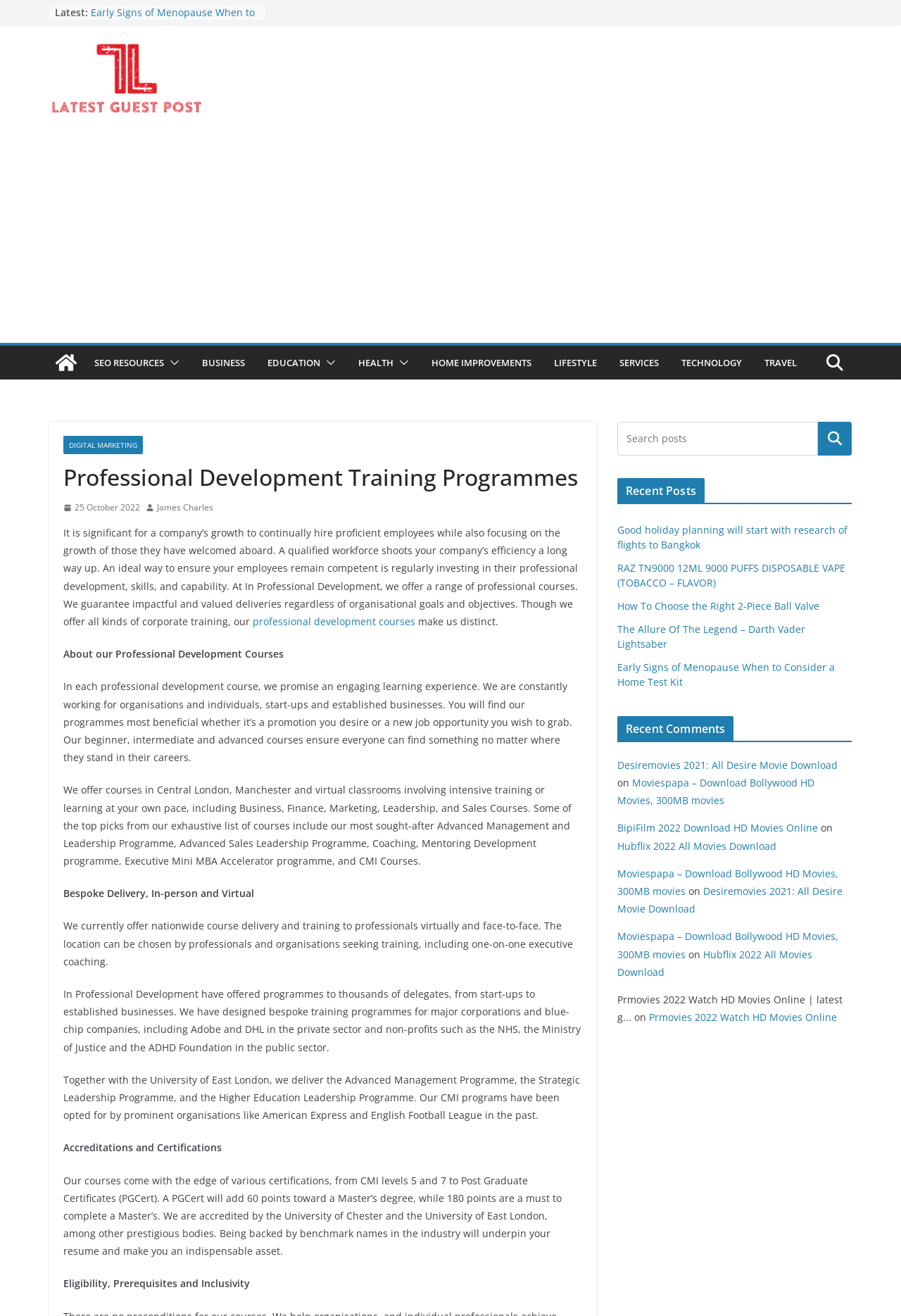Identify the bounding box of the HTML element described here: "aria-label="Advertisement" name="aswift_1" title="Advertisement"". Provide the coordinates as four float numbers between 0 and 1: [left, top, right, bottom].

[0.031, 0.105, 0.969, 0.255]